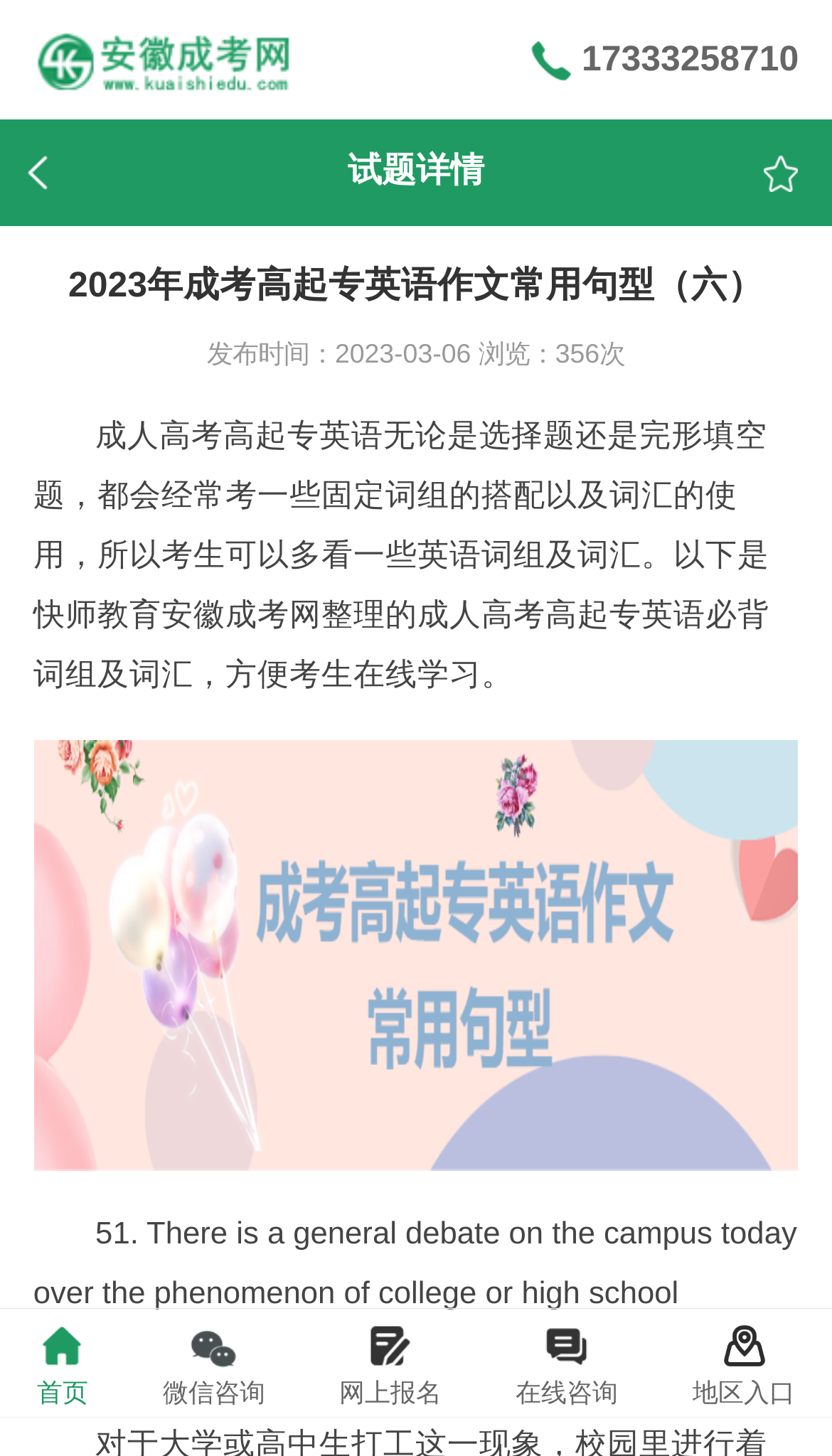Please locate the UI element described by "parent_node: 试题详情" and provide its bounding box coordinates.

[0.917, 0.082, 0.96, 0.156]